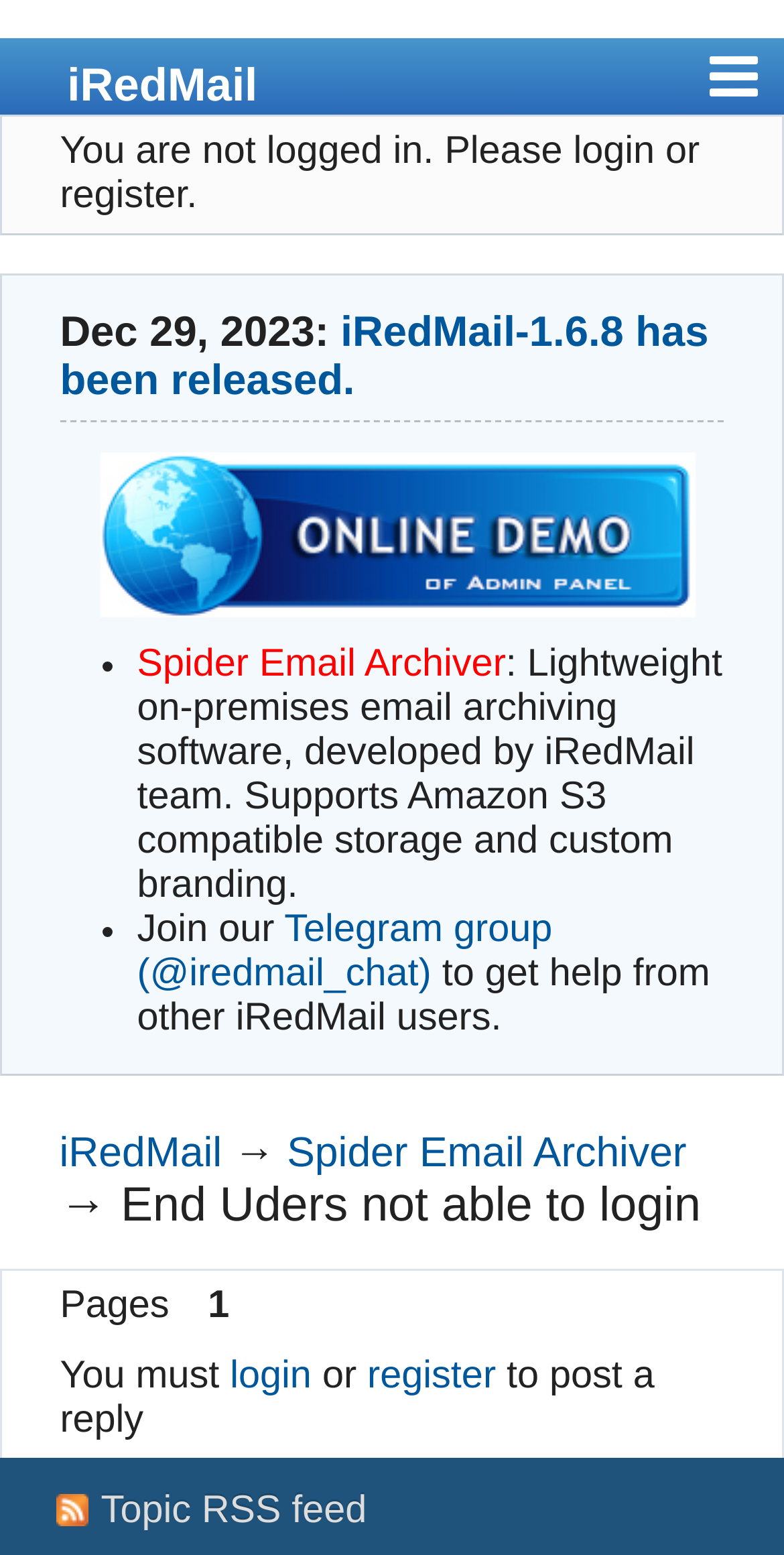Please identify the bounding box coordinates of the region to click in order to complete the given instruction: "Go to the Admin Panel". The coordinates should be four float numbers between 0 and 1, i.e., [left, top, right, bottom].

[0.003, 0.138, 0.509, 0.199]